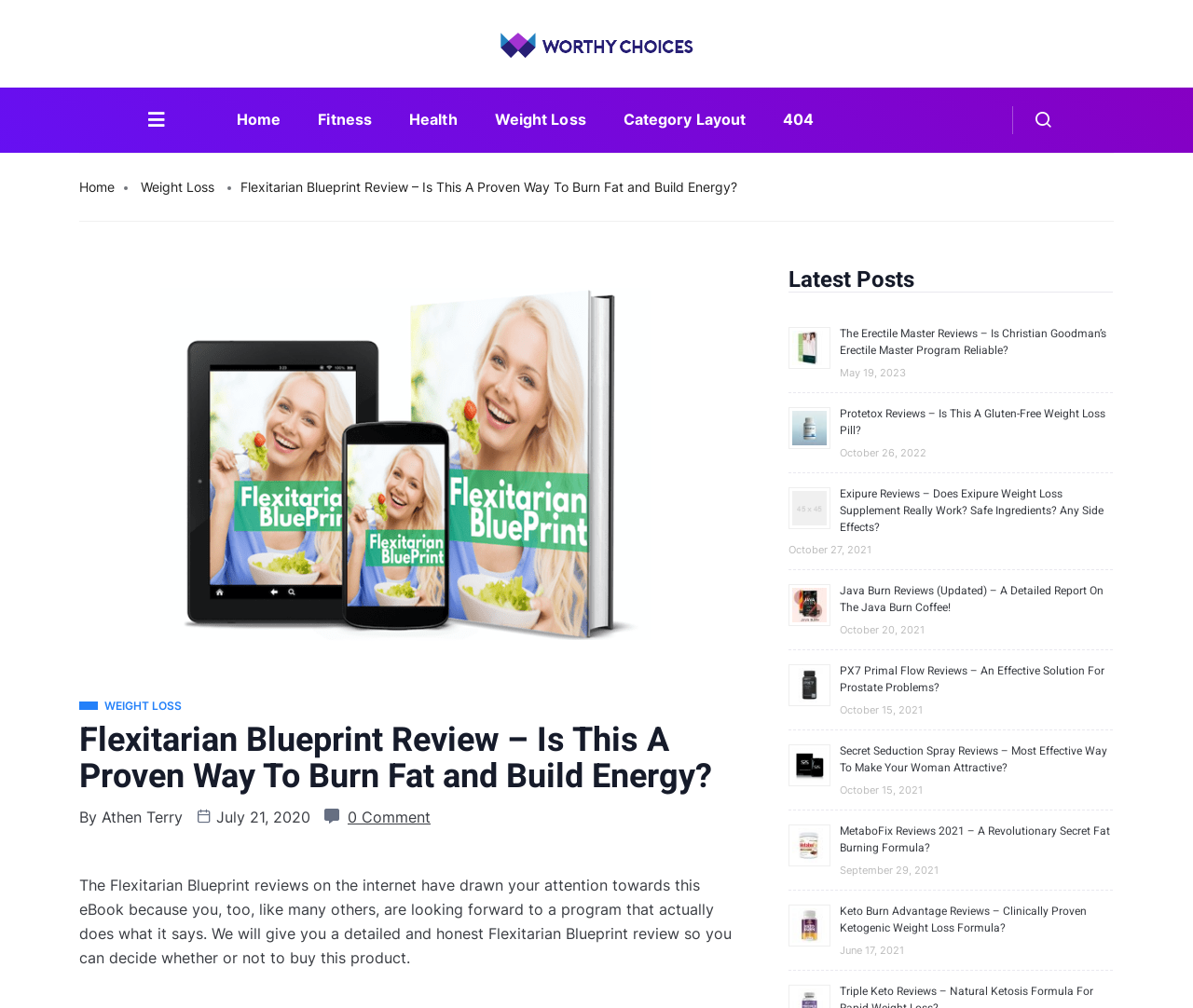Determine the bounding box coordinates for the area that needs to be clicked to fulfill this task: "Read the 'Flexitarian Blueprint Review'". The coordinates must be given as four float numbers between 0 and 1, i.e., [left, top, right, bottom].

[0.202, 0.177, 0.618, 0.193]